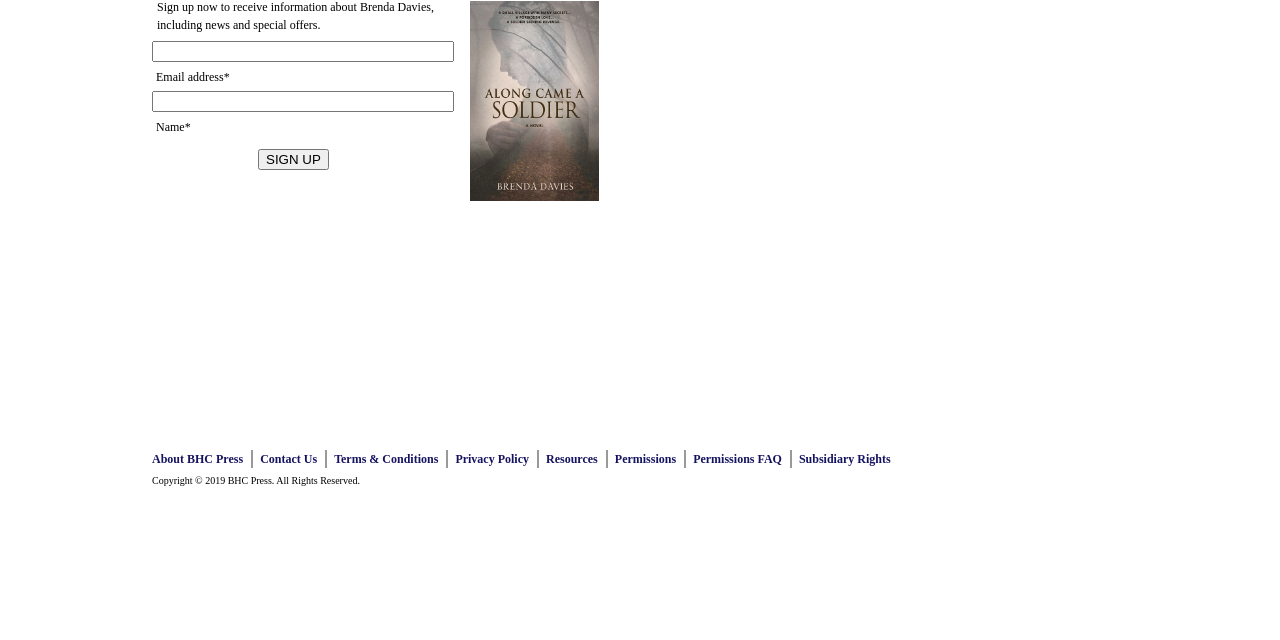Return the bounding box coordinates of the UI element that corresponds to this description: "name="FORM_Follow_Brenda_Davies_Name_"". The coordinates must be given as four float numbers in the range of 0 and 1, [left, top, right, bottom].

[0.119, 0.142, 0.355, 0.175]